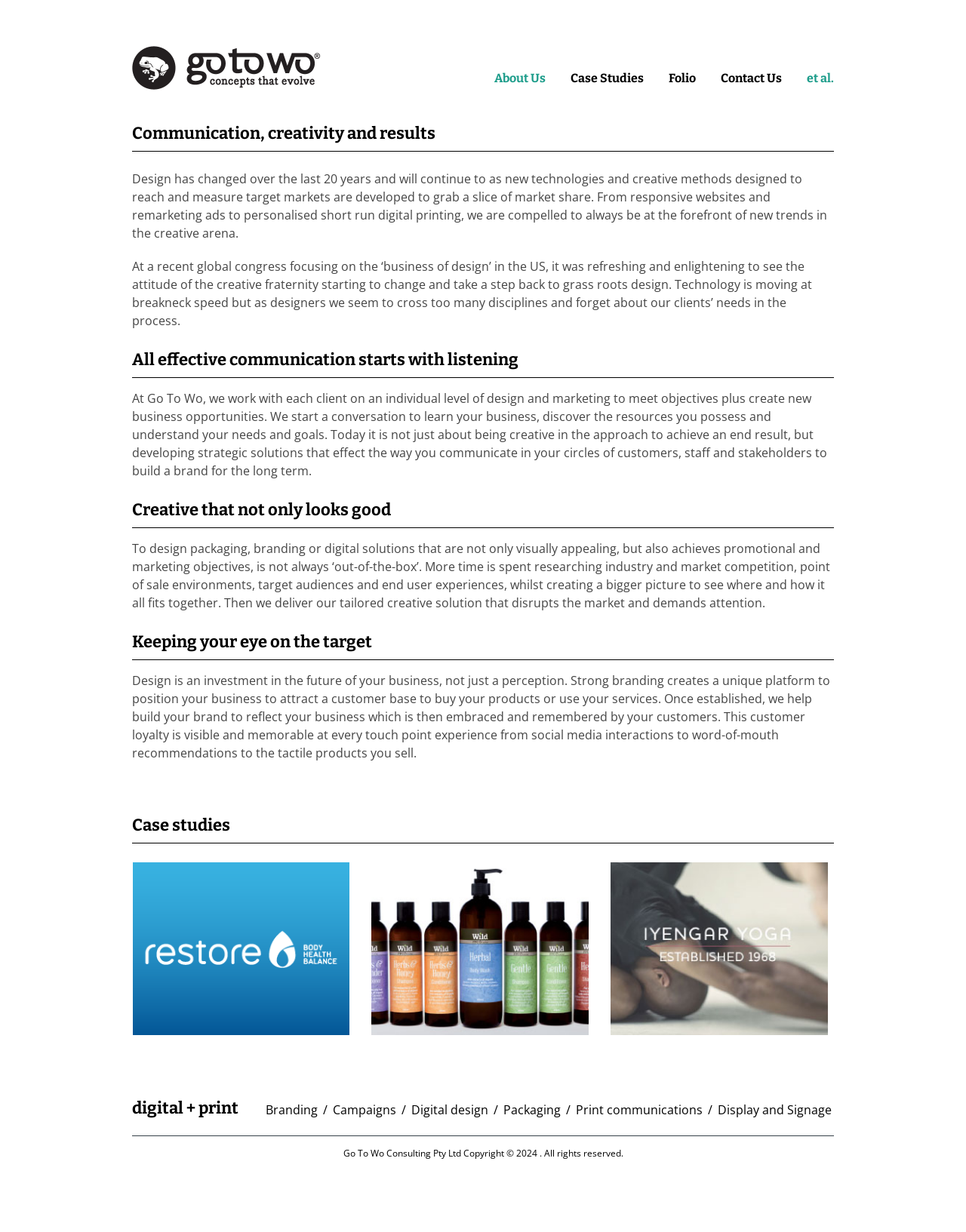What services does Go To Wo offer?
Carefully analyze the image and provide a thorough answer to the question.

I read the text on the webpage and found a list of services offered by Go To Wo, which includes branding, campaigns, digital design, packaging, print communications, and display and signage.